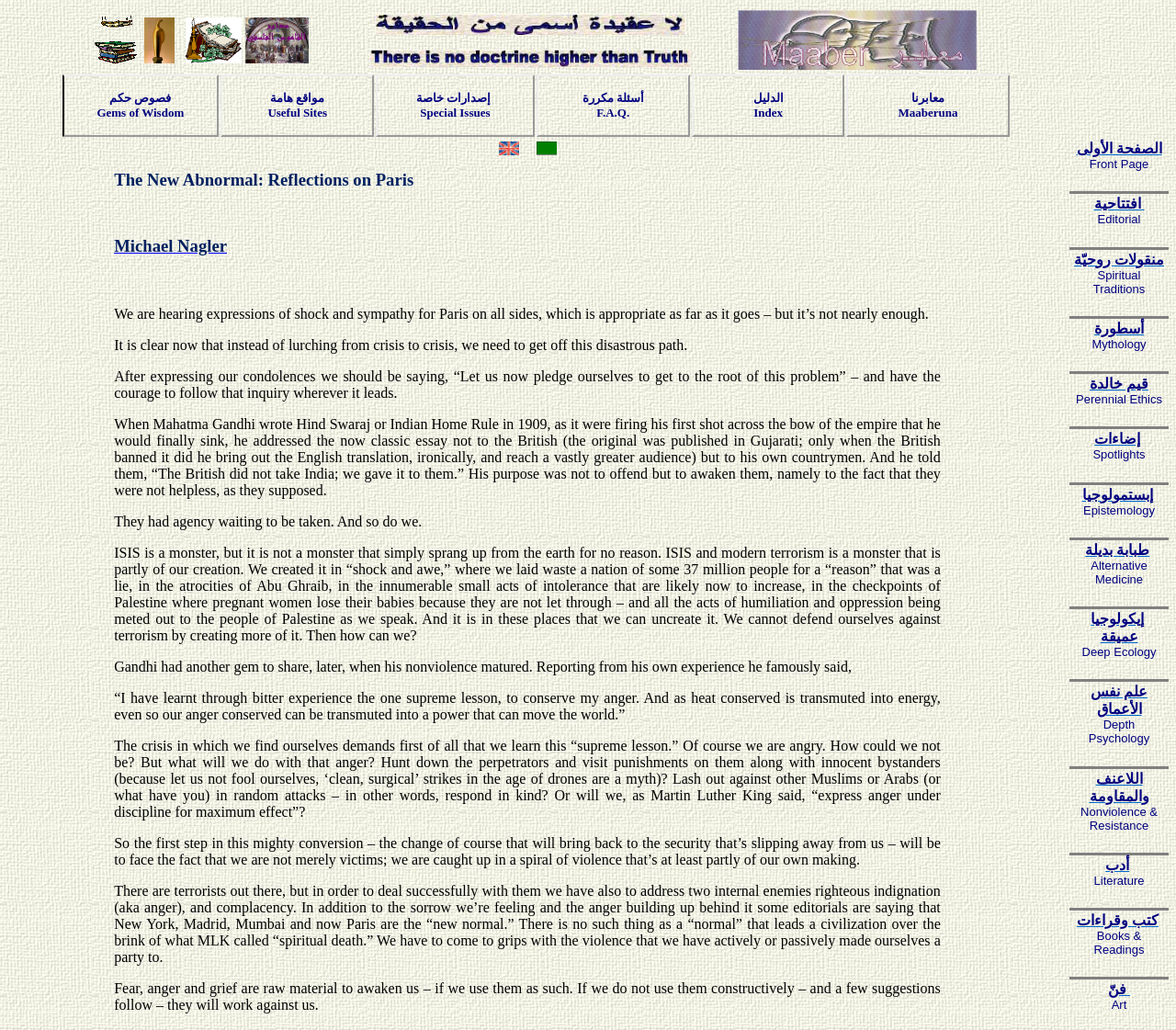Please find the bounding box coordinates of the element that must be clicked to perform the given instruction: "click on المكتبة - The Book Shop". The coordinates should be four float numbers from 0 to 1, i.e., [left, top, right, bottom].

[0.08, 0.051, 0.12, 0.066]